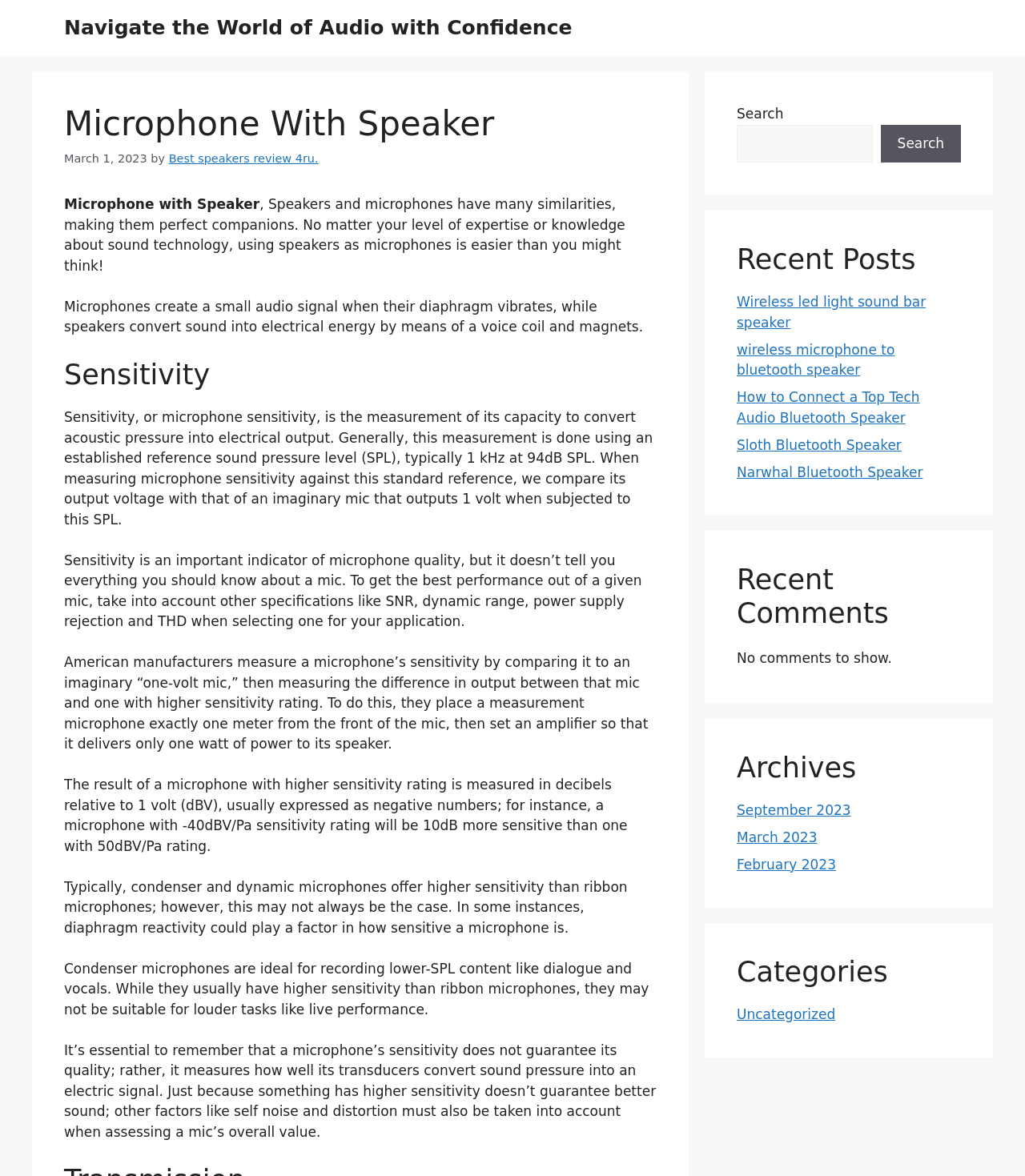Describe all visible elements and their arrangement on the webpage.

The webpage is about microphones and speakers, with a focus on their similarities and how they can be used together. At the top of the page, there is a banner with the site's name and a link to navigate the world of audio with confidence. Below the banner, there is a heading that reads "Microphone With Speaker" followed by a time stamp and the author's name.

The main content of the page is divided into sections, with headings that describe the topics being discussed. The first section explains the concept of microphone sensitivity, which is the measurement of a microphone's ability to convert acoustic pressure into electrical output. The text provides a detailed explanation of how sensitivity is measured and what it means for microphone quality.

The next sections discuss the importance of sensitivity in microphone selection, how it relates to other specifications like SNR and dynamic range, and how different types of microphones (condenser, dynamic, and ribbon) have varying levels of sensitivity.

On the right side of the page, there are several complementary sections. The first section has a search bar with a button to search the site. Below the search bar, there is a section titled "Recent Posts" that lists several links to recent articles, including "Wireless led light sound bar speaker" and "How to Connect a Top Tech Audio Bluetooth Speaker".

The next section is titled "Recent Comments" and indicates that there are no comments to show. Below that, there is a section titled "Archives" that lists links to past months, including September 2023, March 2023, and February 2023. The final section is titled "Categories" and lists a single link to the "Uncategorized" category.